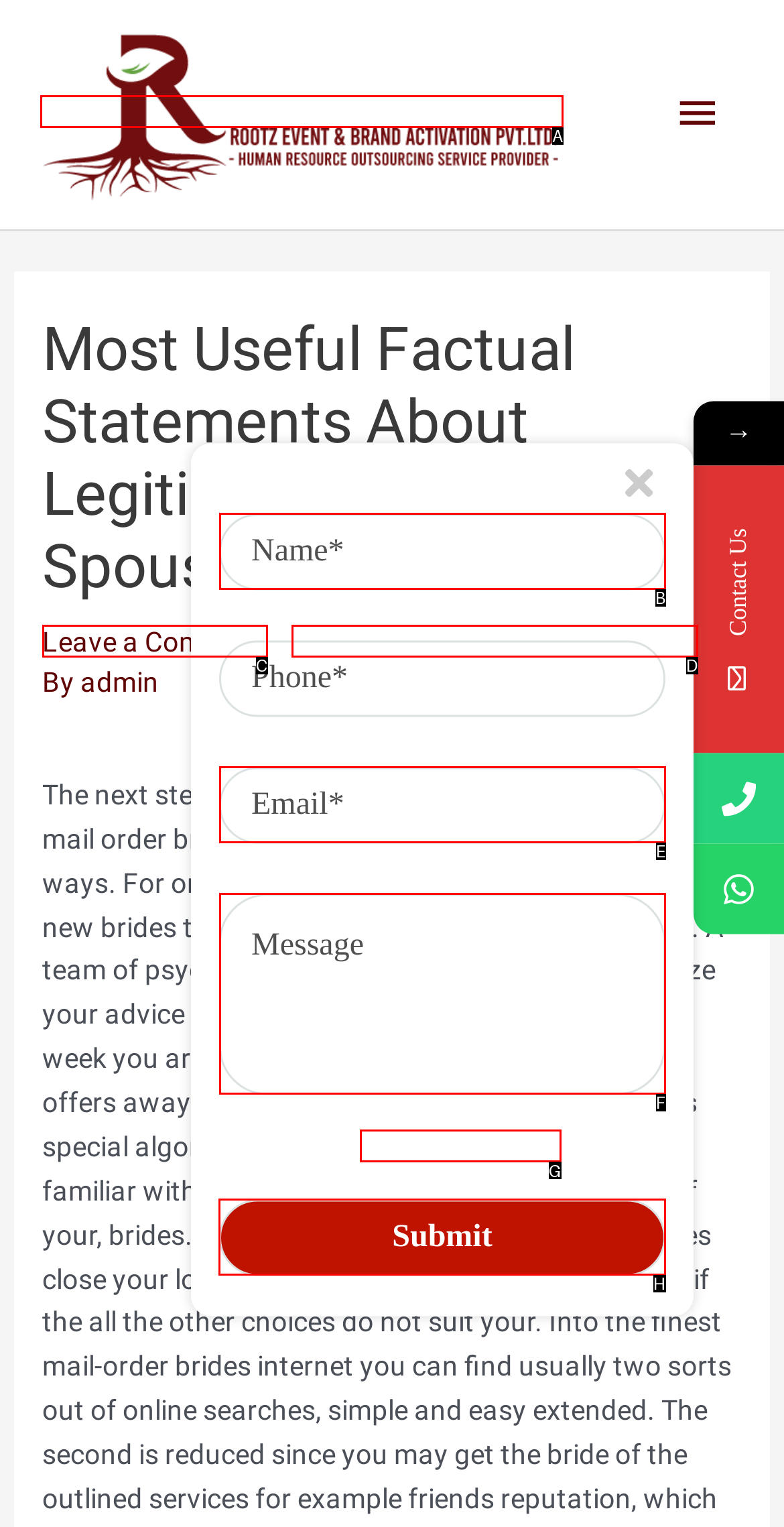Identify the correct lettered option to click in order to perform this task: Click the 'Submit' button. Respond with the letter.

H